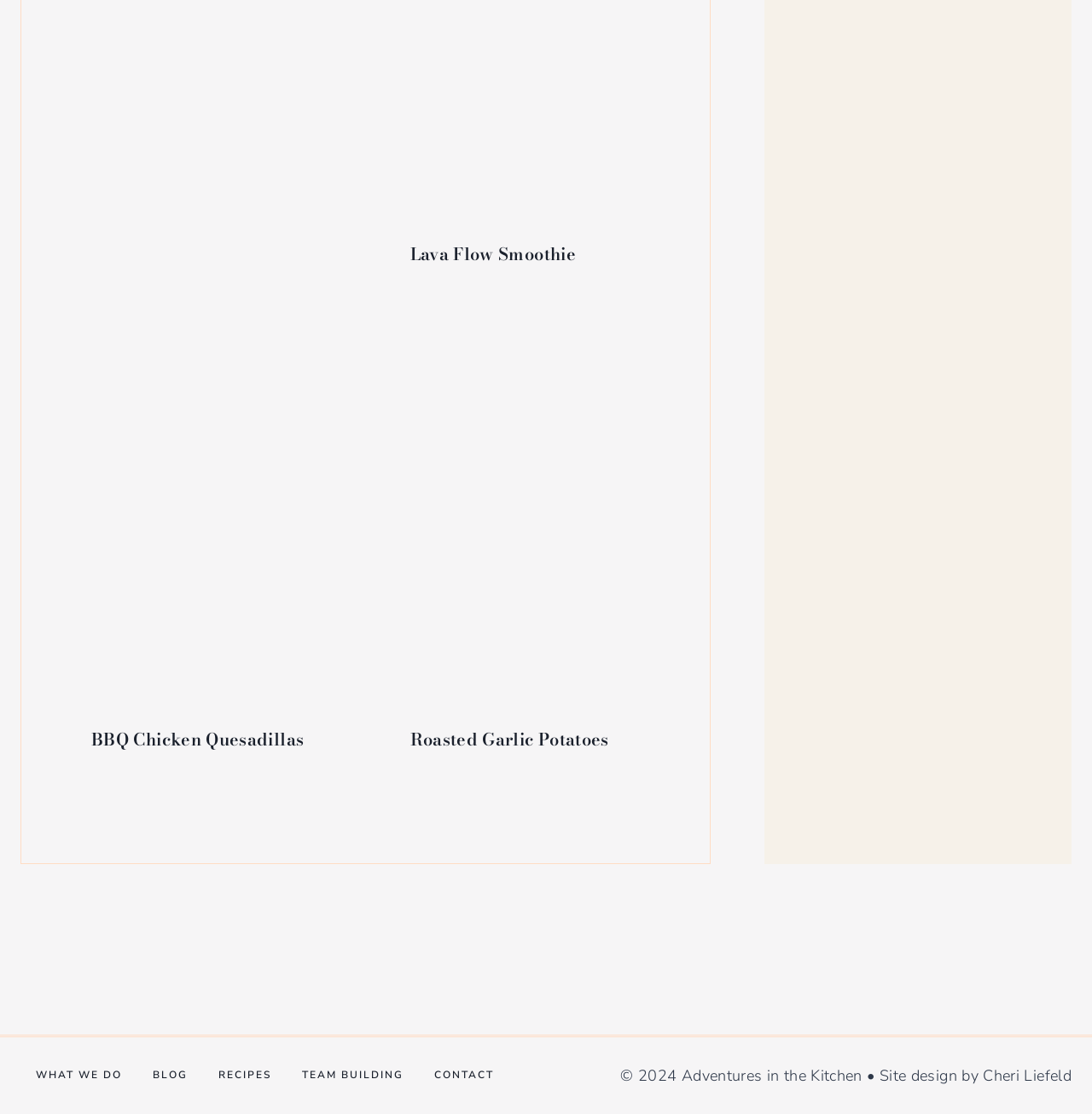What is the name of the smoothie recipe?
Using the information presented in the image, please offer a detailed response to the question.

I found the answer by looking at the header element with the text 'Lava Flow Smoothie' which is a link, indicating it's a recipe name.